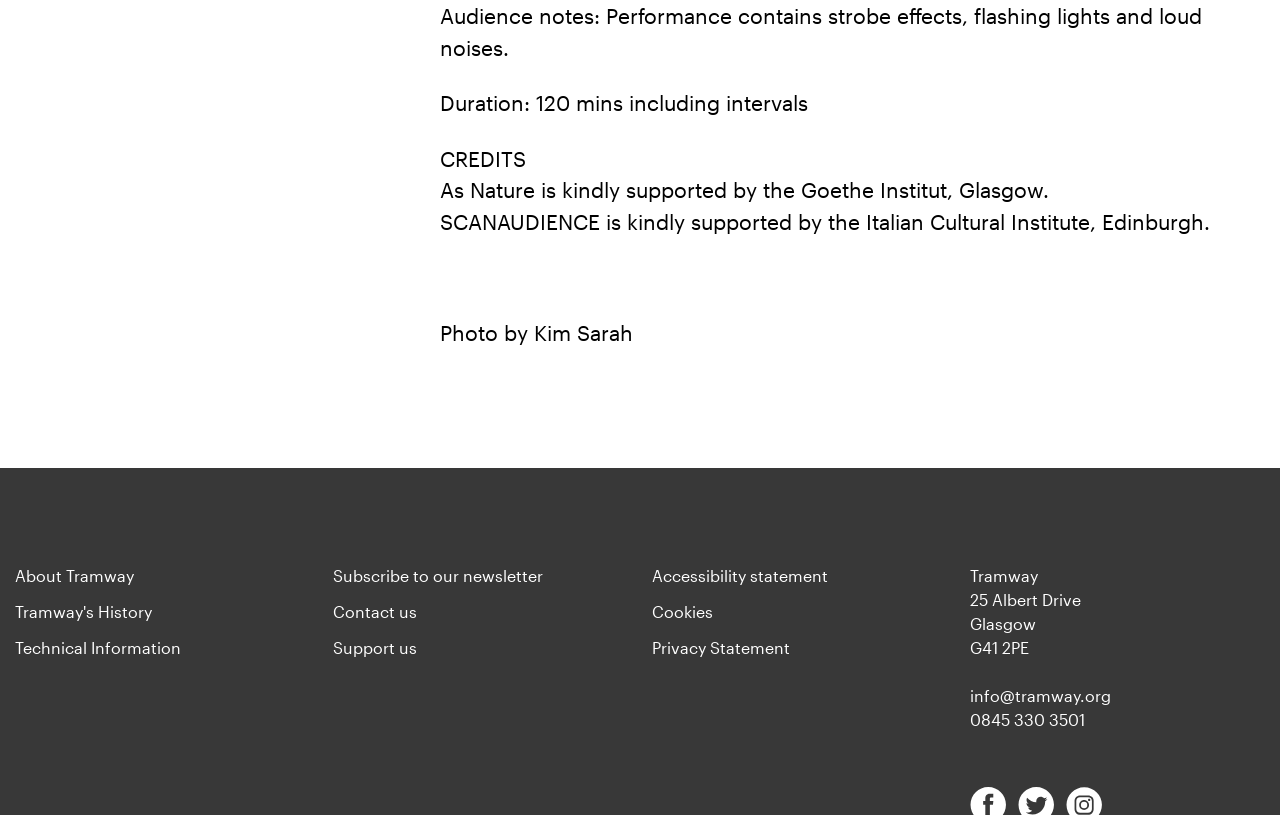Determine the bounding box coordinates of the region to click in order to accomplish the following instruction: "Increase the item quantity by one". Provide the coordinates as four float numbers between 0 and 1, specifically [left, top, right, bottom].

None